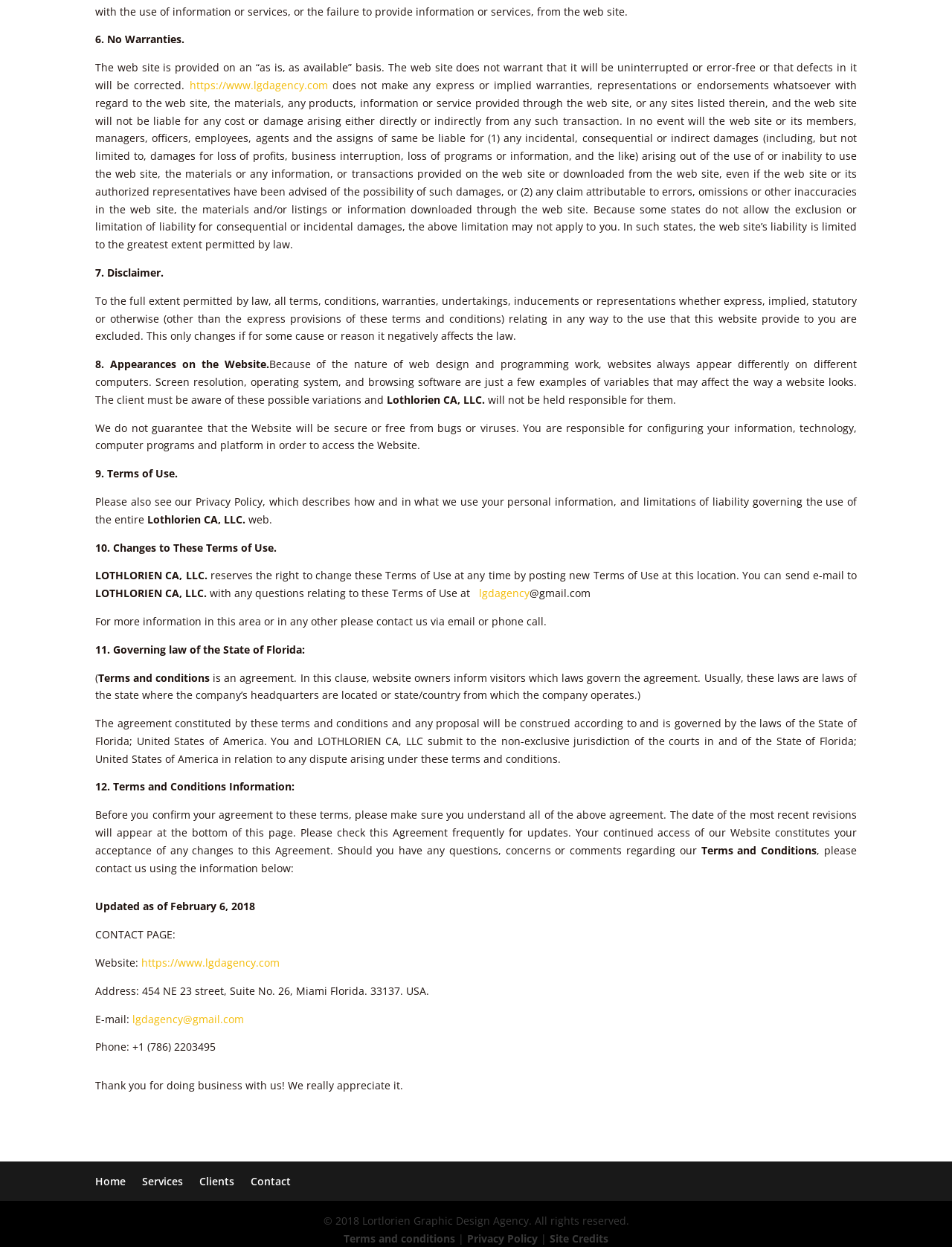Based on the element description: "Privacy Policy", identify the bounding box coordinates for this UI element. The coordinates must be four float numbers between 0 and 1, listed as [left, top, right, bottom].

[0.491, 0.988, 0.565, 0.999]